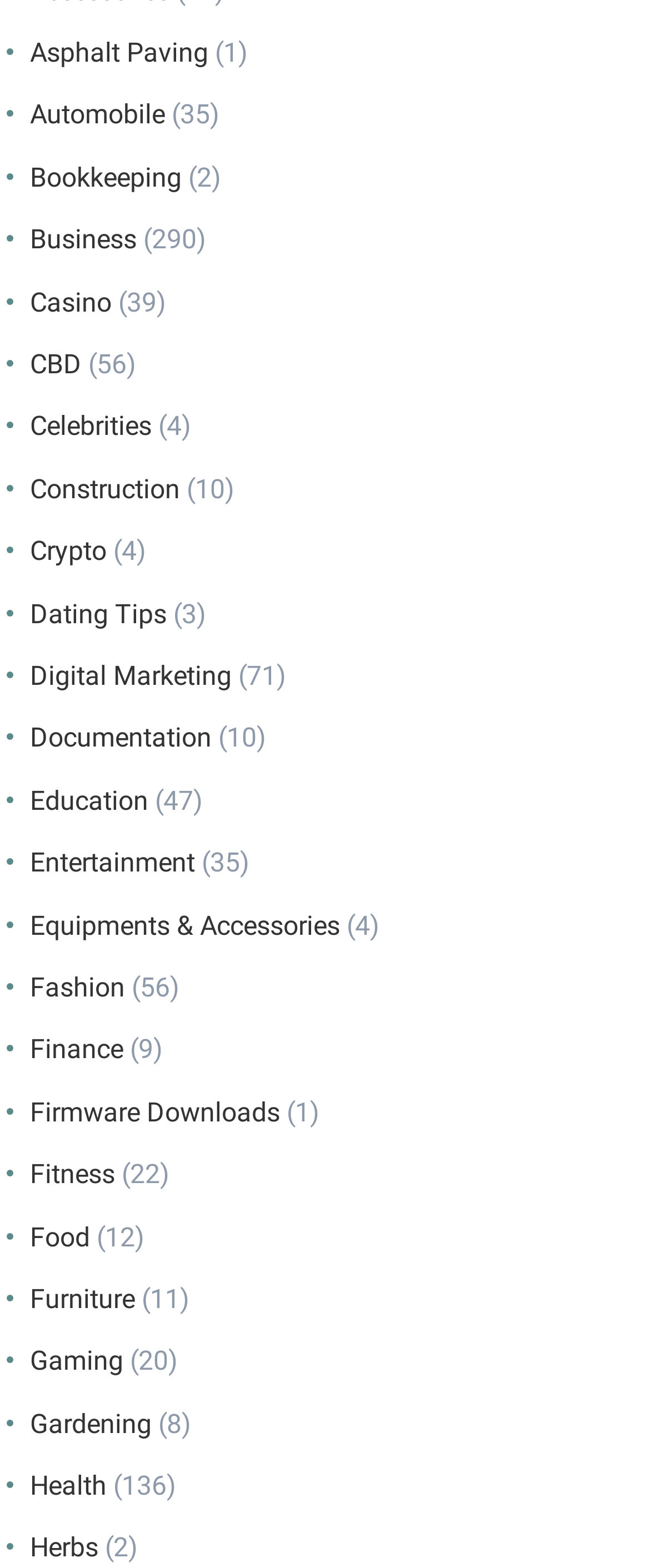Please determine the bounding box coordinates of the element to click on in order to accomplish the following task: "Visit Automobile". Ensure the coordinates are four float numbers ranging from 0 to 1, i.e., [left, top, right, bottom].

[0.046, 0.063, 0.254, 0.083]